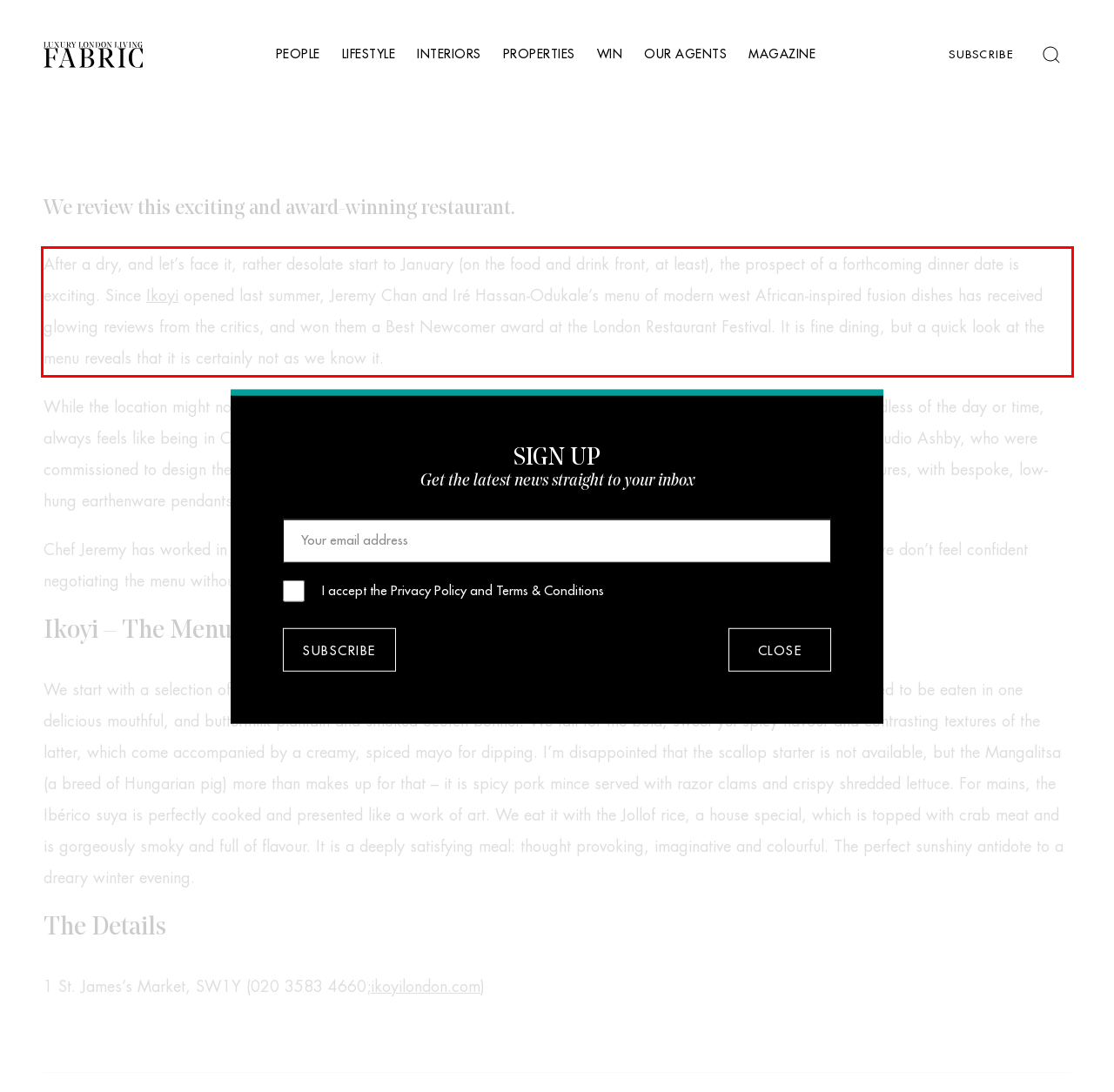There is a UI element on the webpage screenshot marked by a red bounding box. Extract and generate the text content from within this red box.

After a dry, and let’s face it, rather desolate start to January (on the food and drink front, at least), the prospect of a forthcoming dinner date is exciting. Since Ikoyi opened last summer, Jeremy Chan and Iré Hassan-Odukale’s menu of modern west African-inspired fusion dishes has received glowing reviews from the critics, and won them a Best Newcomer award at the London Restaurant Festival. It is fine dining, but a quick look at the menu reveals that it is certainly not as we know it.